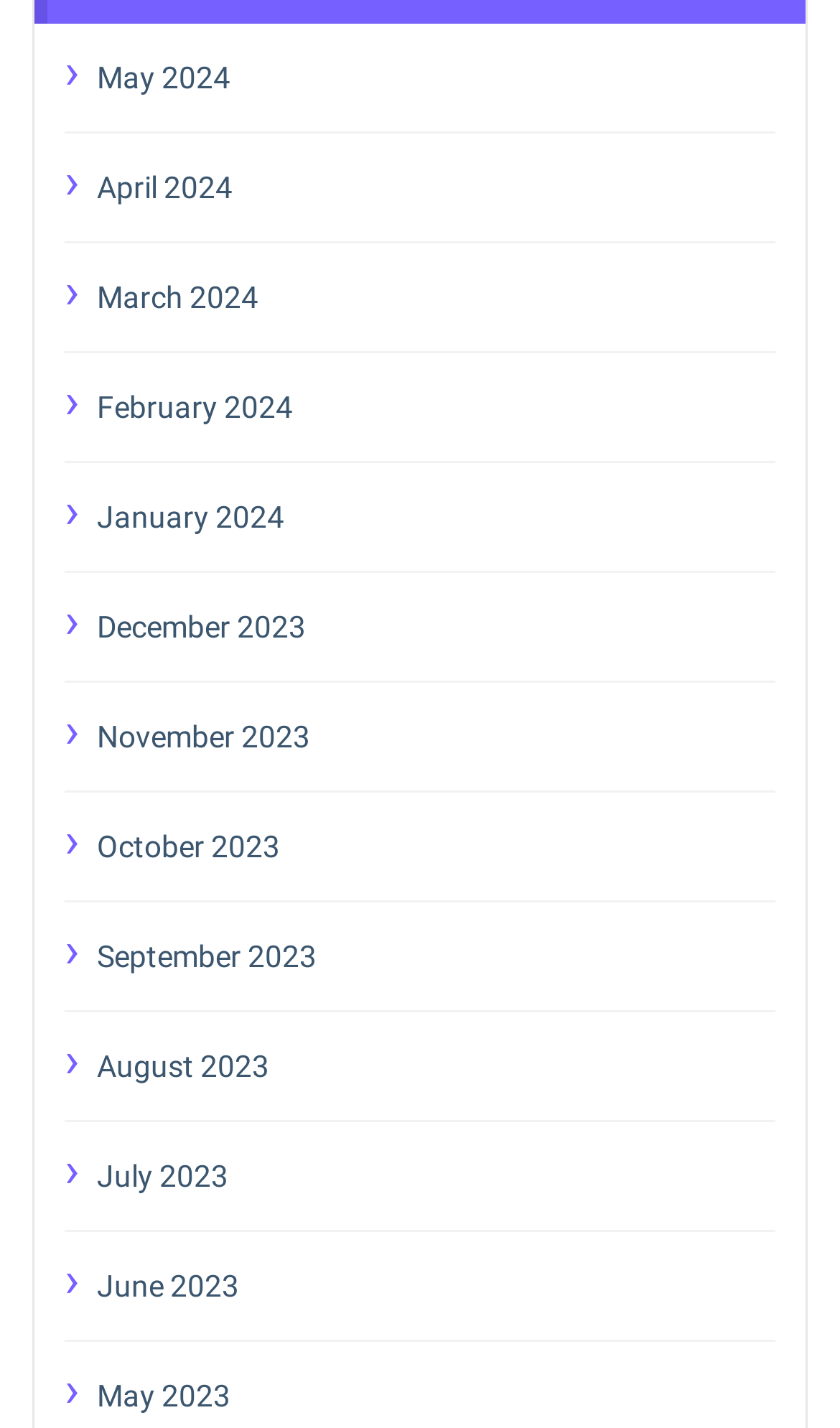Determine the bounding box coordinates of the region that needs to be clicked to achieve the task: "check January 2024".

[0.115, 0.342, 0.923, 0.381]